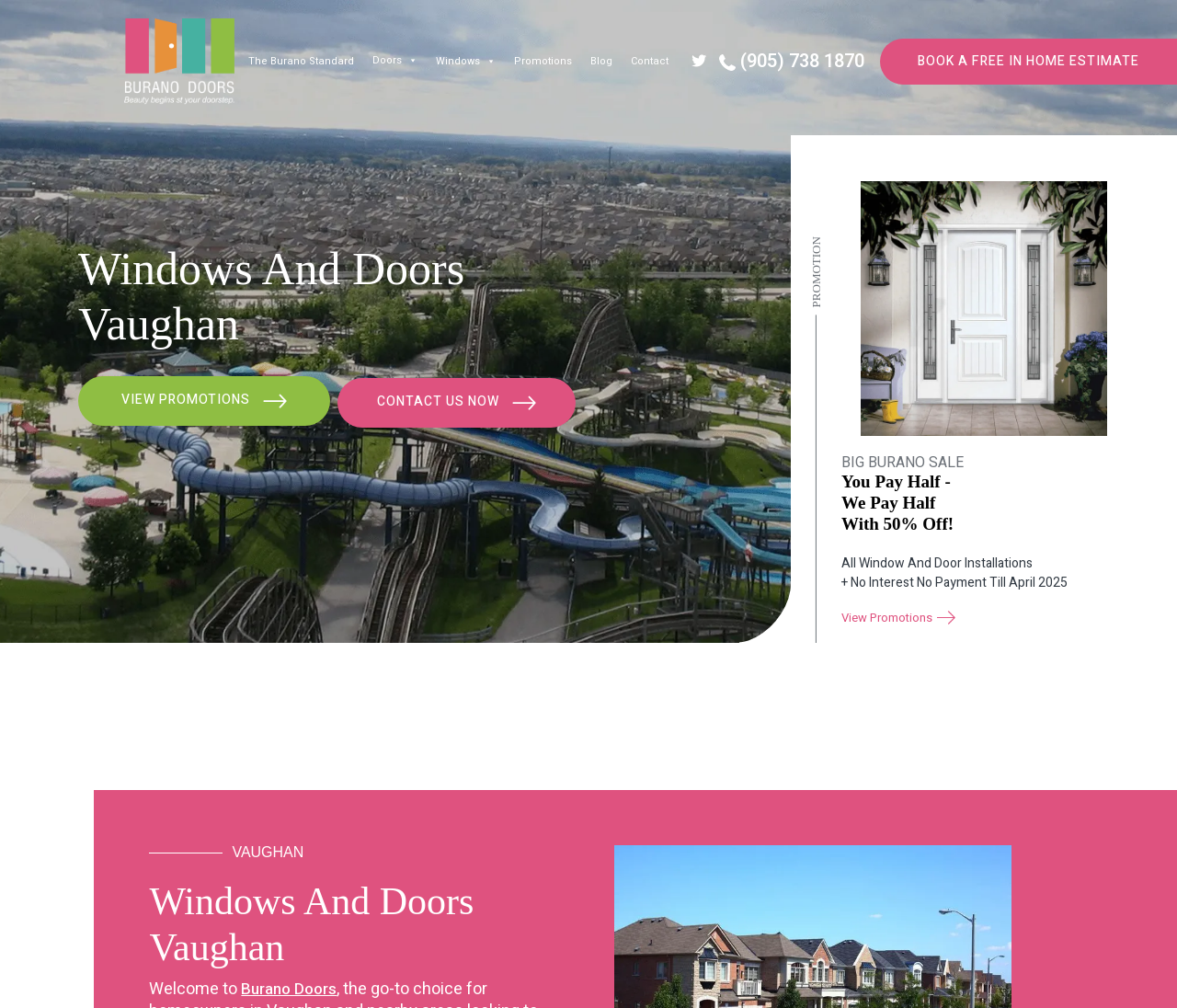What is the city mentioned in the webpage?
Look at the image and construct a detailed response to the question.

The city 'Vaughan' is mentioned in the heading 'Windows And Doors Vaughan' which is located at the top of the webpage. It is also mentioned in the static text 'VAUGHAN' located at the bottom of the webpage.